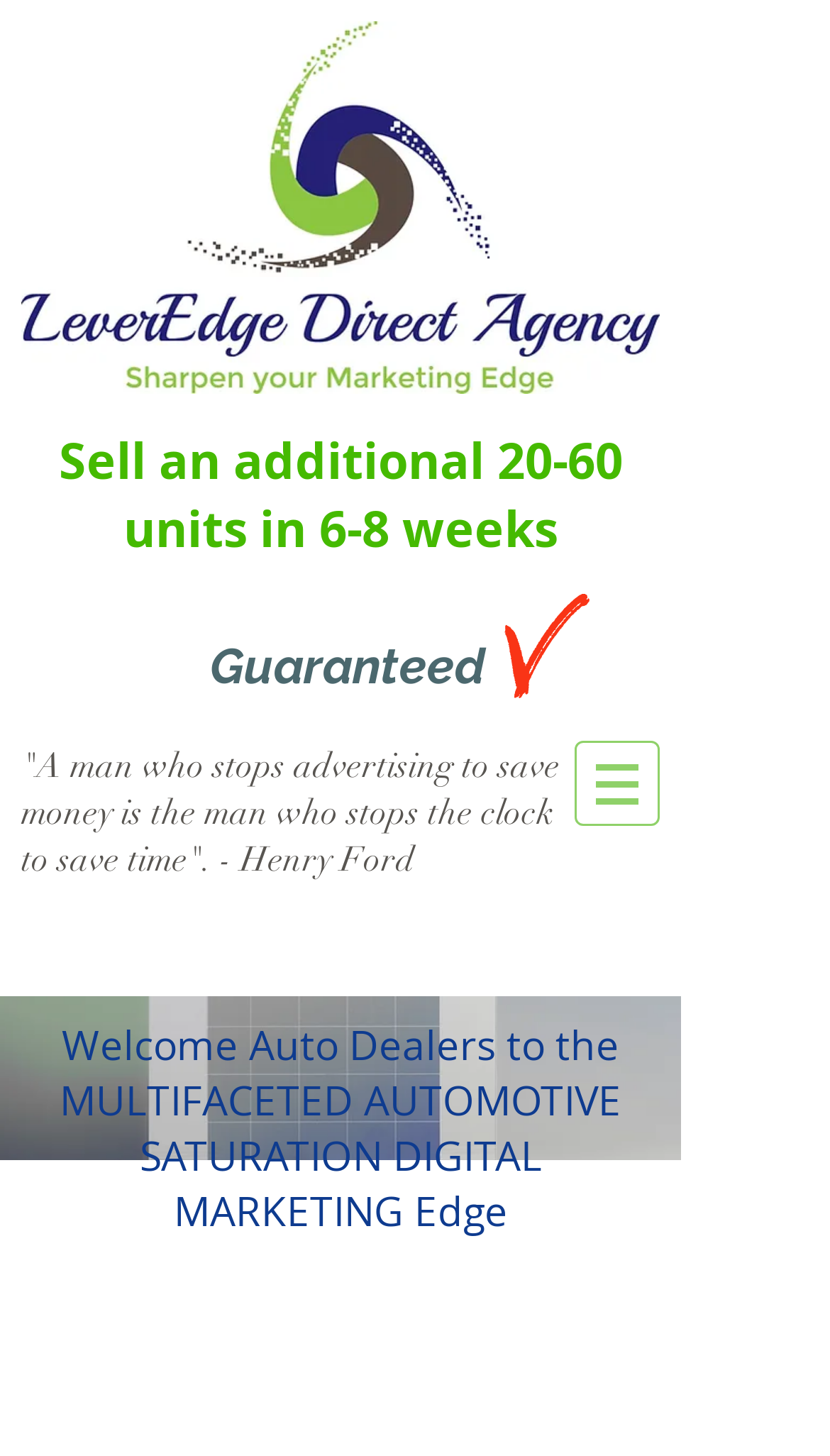Find the headline of the webpage and generate its text content.

LeverEdge Direct Agency